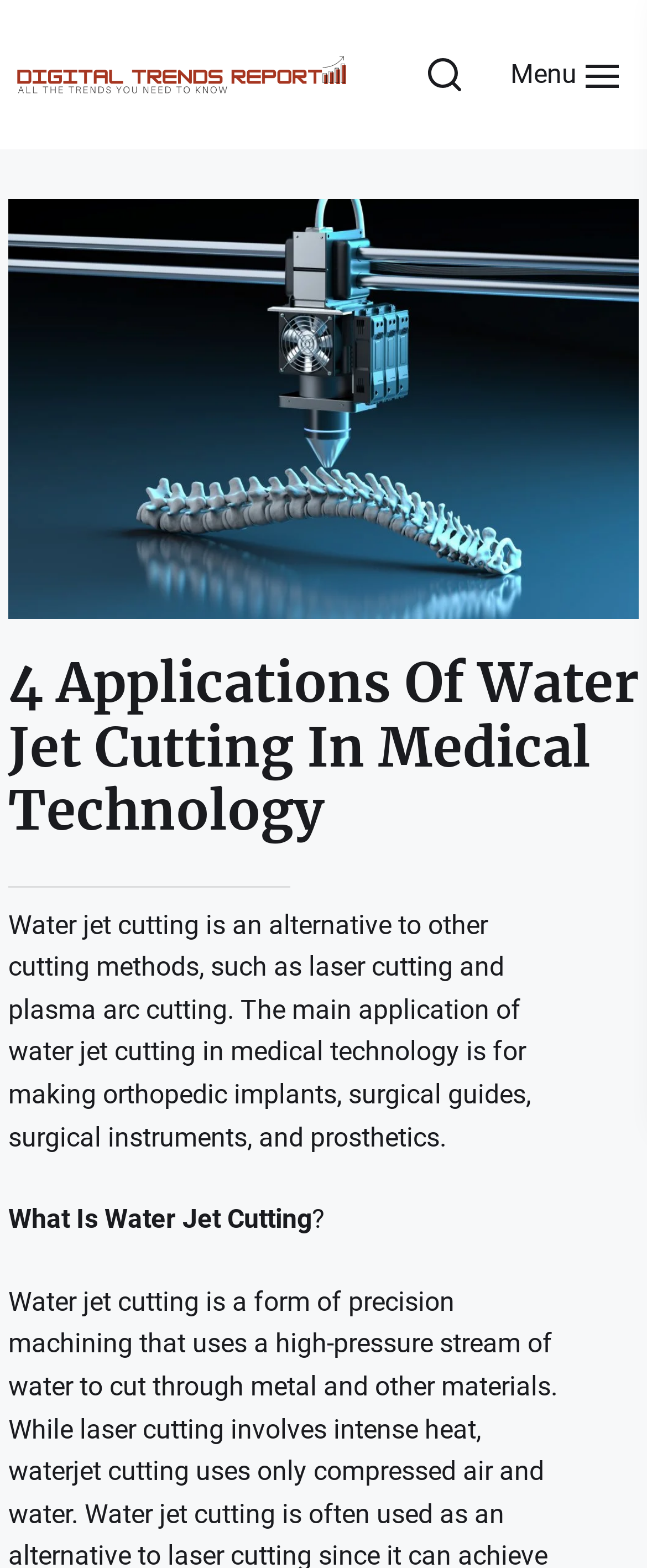Identify and provide the title of the webpage.

4 Applications Of Water Jet Cutting In Medical Technology